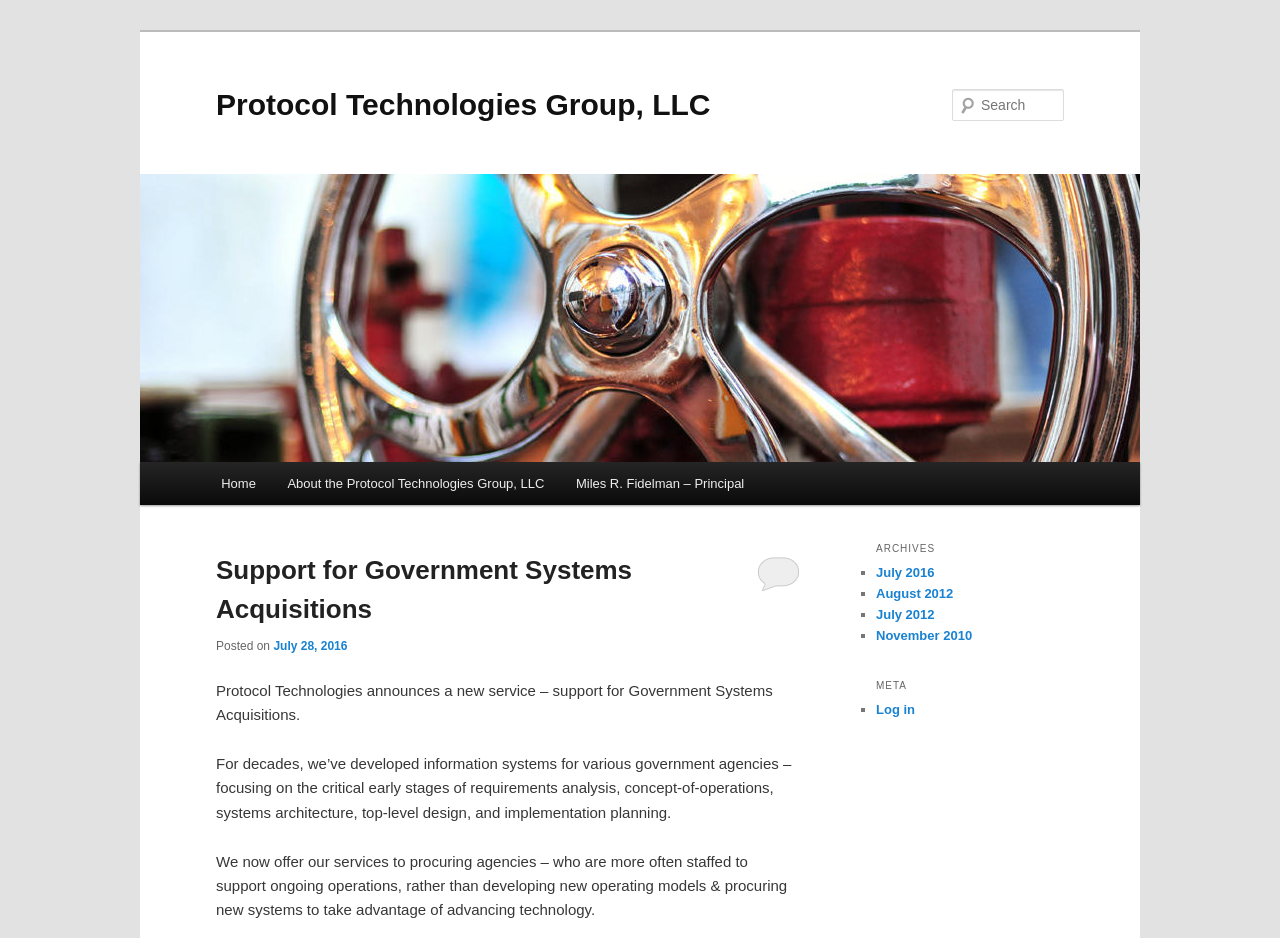Locate the bounding box coordinates of the clickable part needed for the task: "Go to the Home page".

None